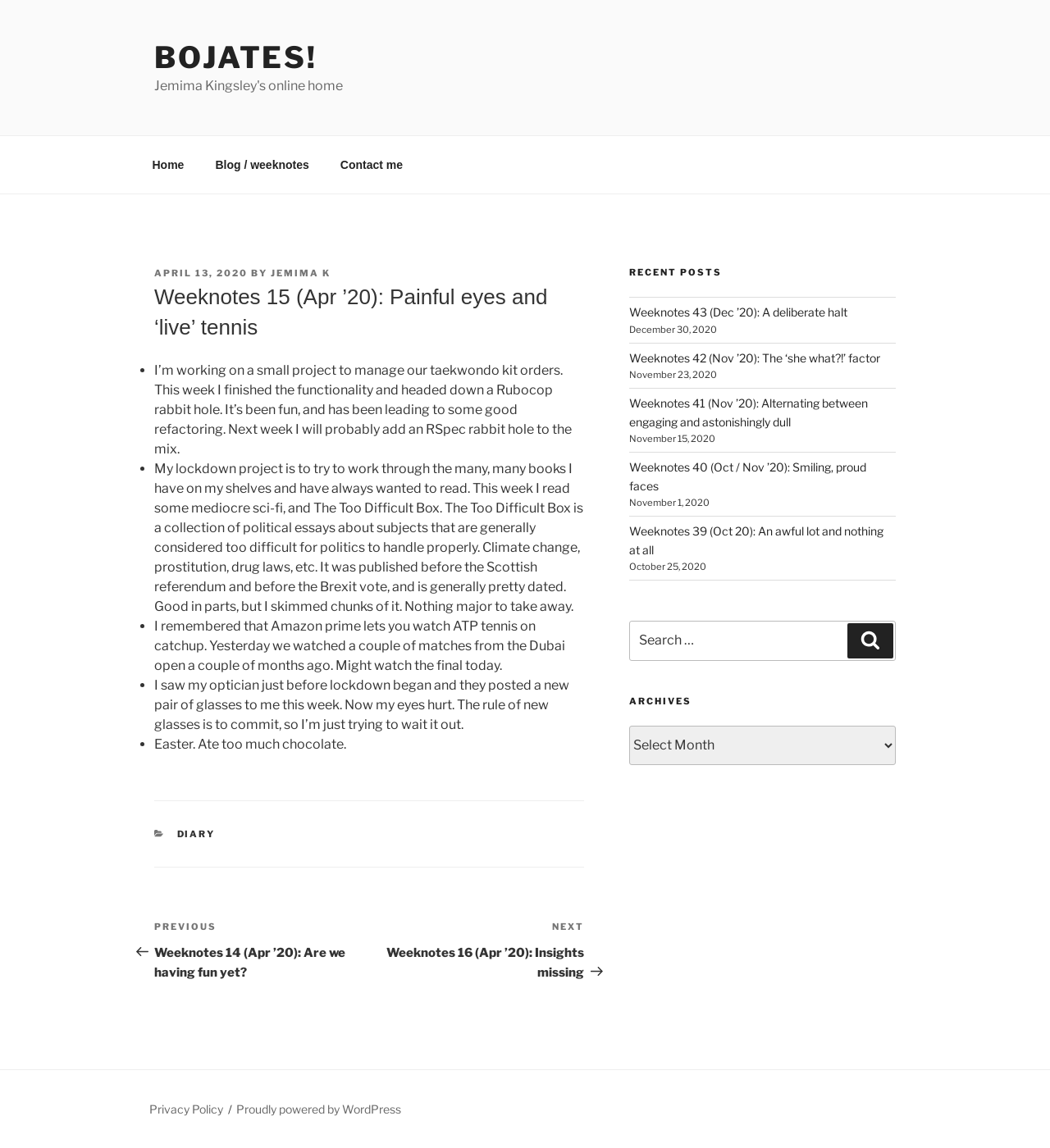Locate the UI element described by Jemima K and provide its bounding box coordinates. Use the format (top-left x, top-left y, bottom-right x, bottom-right y) with all values as floating point numbers between 0 and 1.

[0.258, 0.233, 0.315, 0.243]